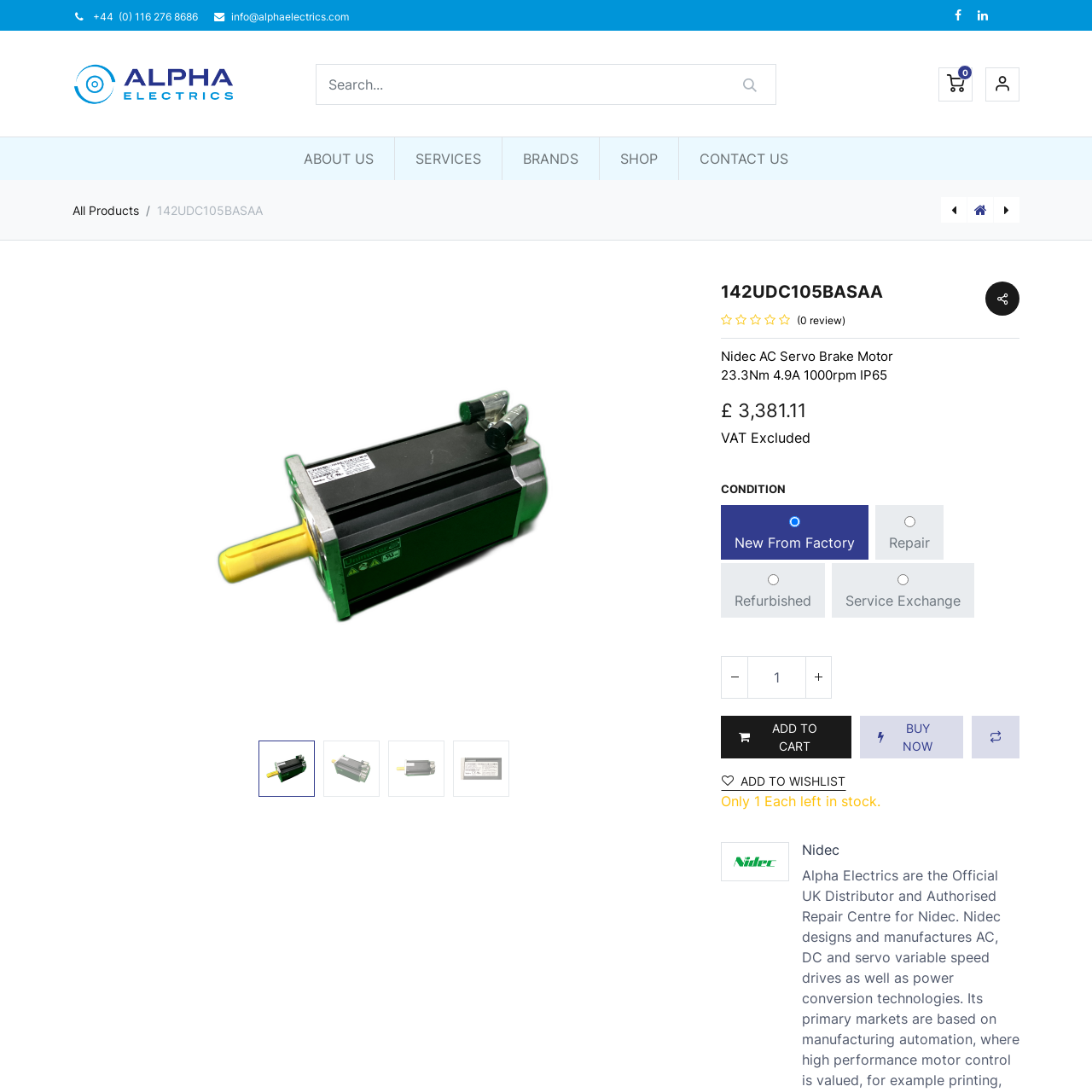What is the price of the product?
Answer the question using a single word or phrase, according to the image.

£3,381.11